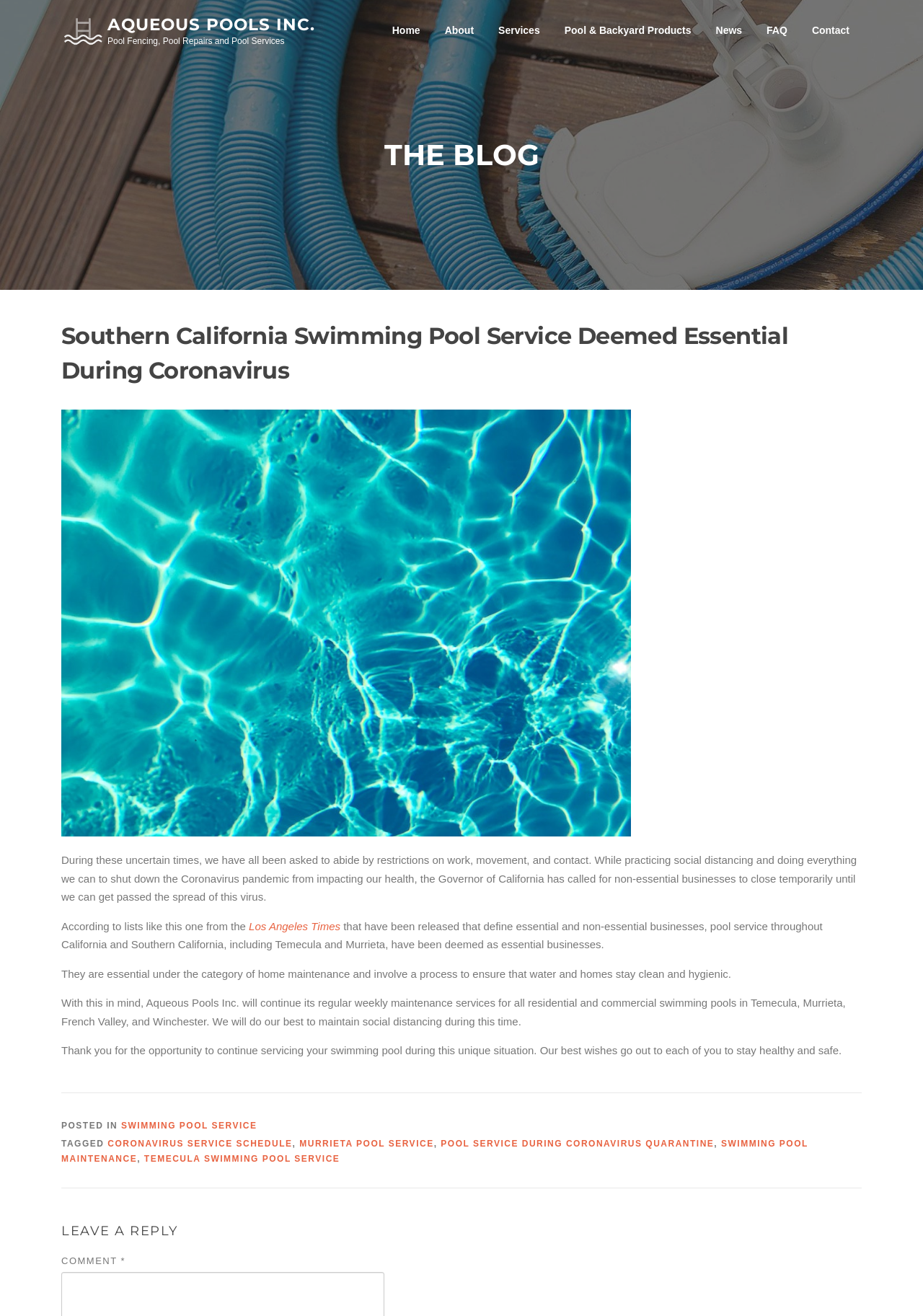What is the tone of the webpage's message? Using the information from the screenshot, answer with a single word or phrase.

Cautious and reassuring